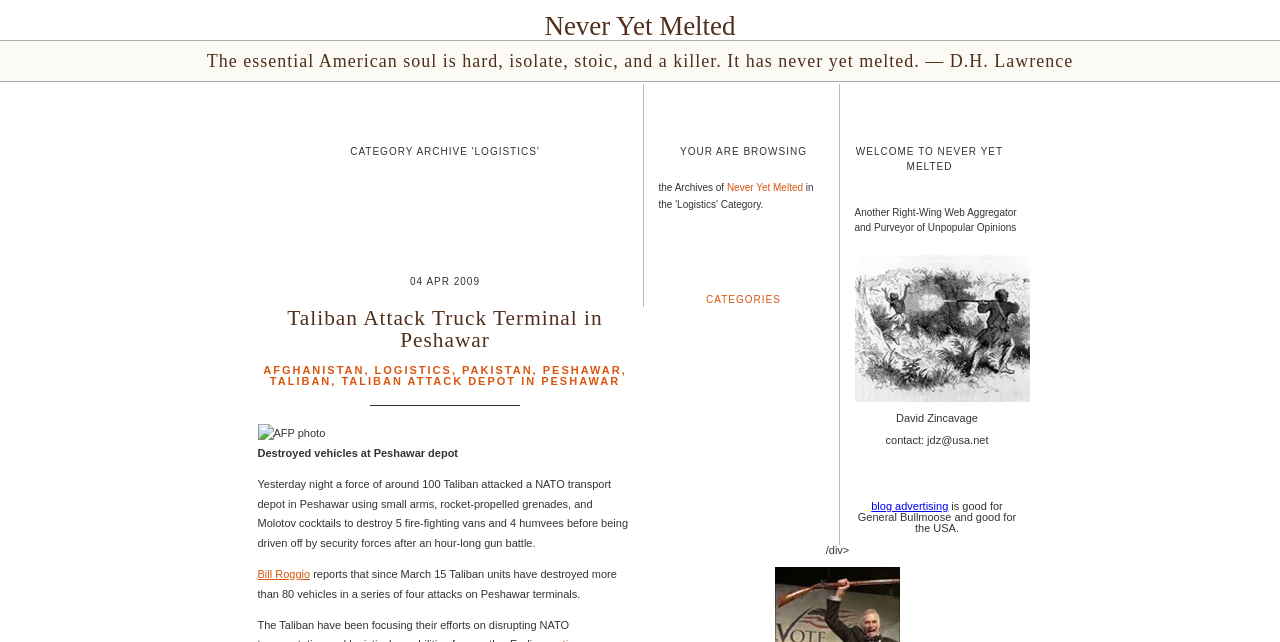Highlight the bounding box coordinates of the element that should be clicked to carry out the following instruction: "Learn about blog advertising". The coordinates must be given as four float numbers ranging from 0 to 1, i.e., [left, top, right, bottom].

[0.681, 0.779, 0.741, 0.798]